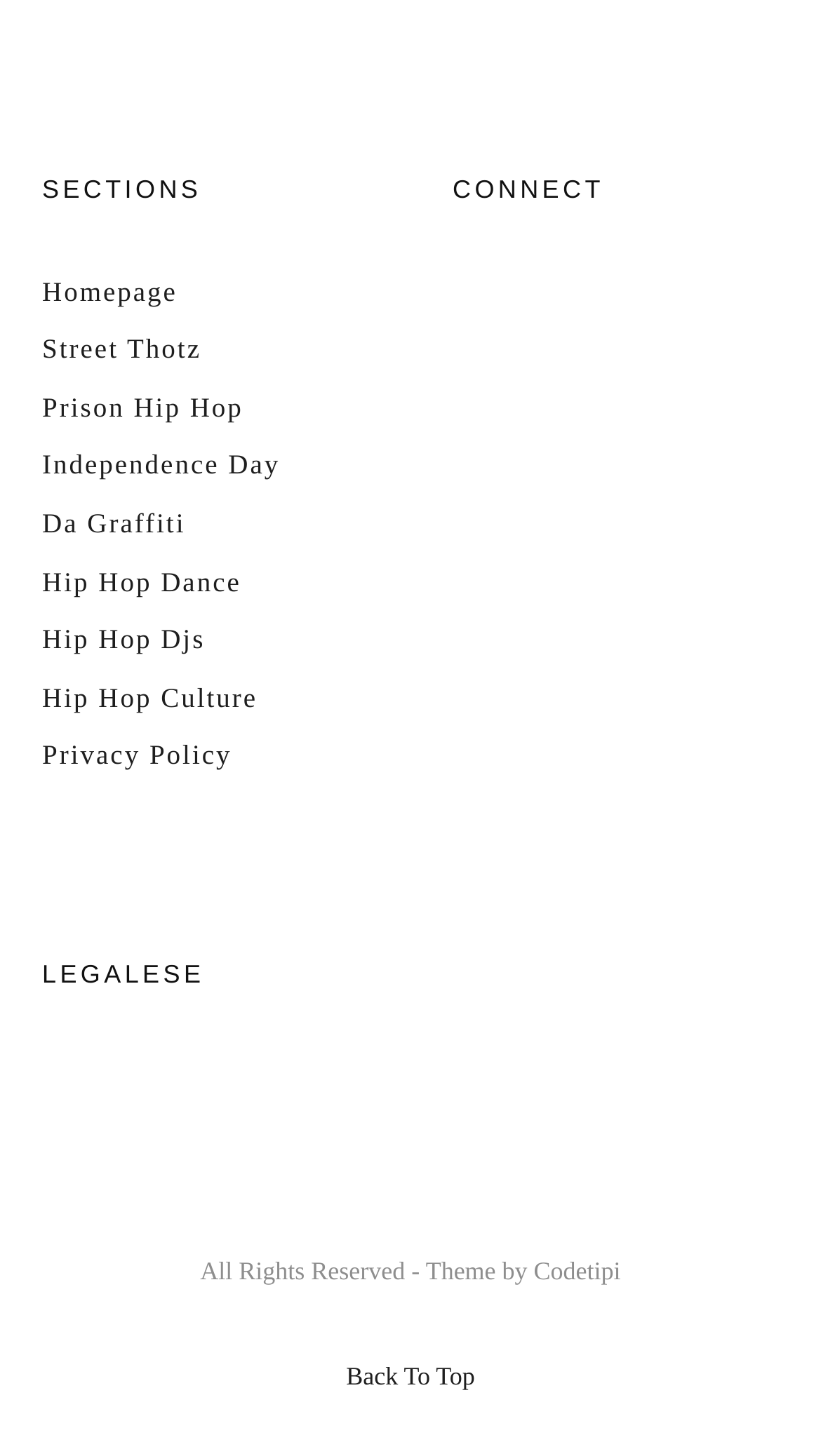Locate the bounding box coordinates of the element to click to perform the following action: 'go to Homepage'. The coordinates should be given as four float values between 0 and 1, in the form of [left, top, right, bottom].

[0.051, 0.189, 0.216, 0.211]